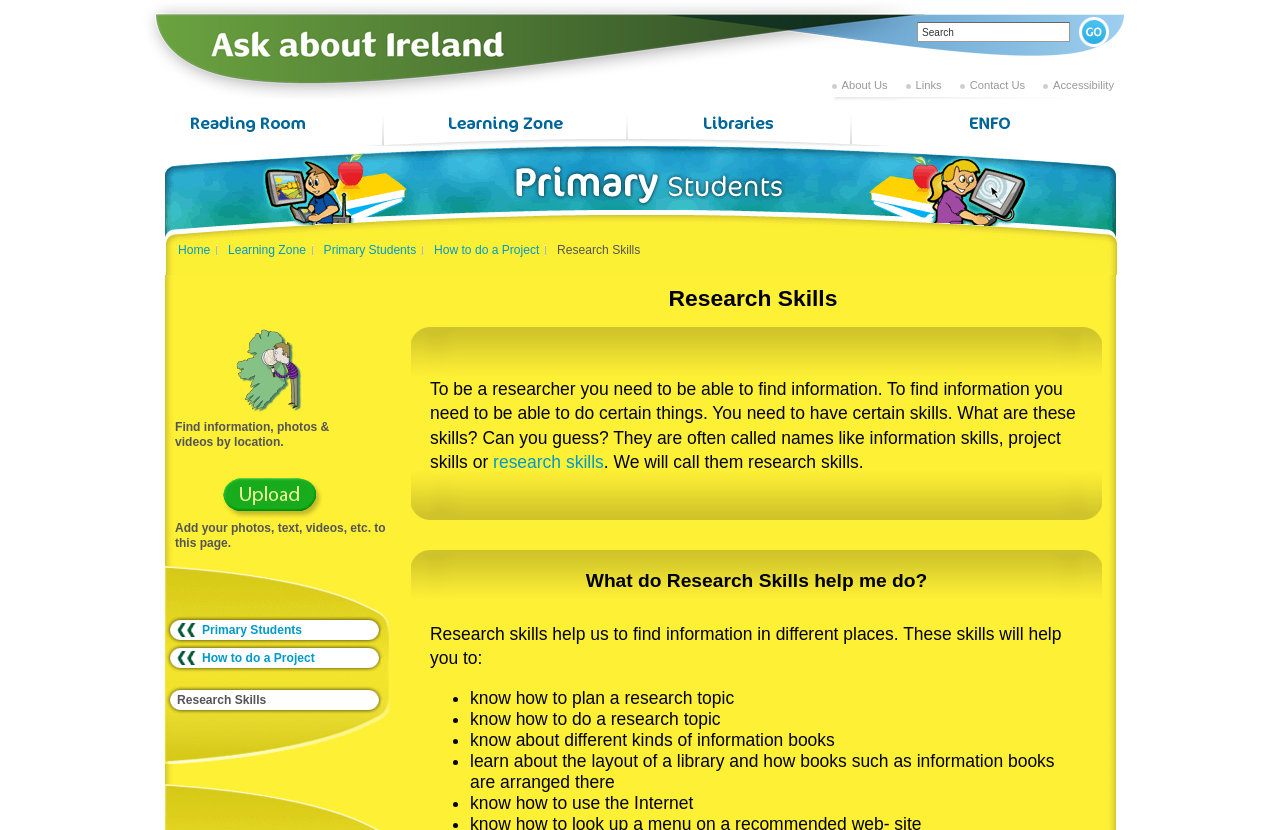Respond to the following question using a concise word or phrase: 
What is the name of the link above the search box?

Ask about Ireland